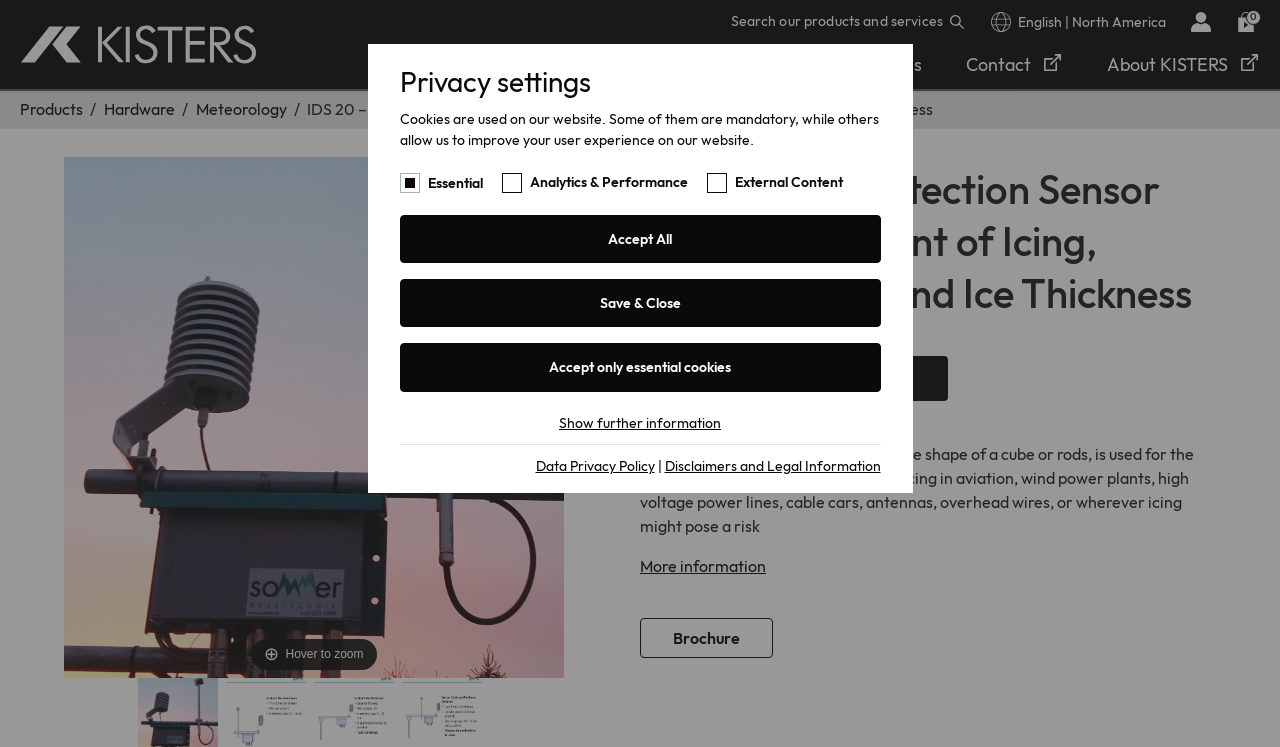Provide a comprehensive caption for the webpage.

This webpage is about the IDS 20 – Ice Detection Sensor for Measurement of Icing, Freezing Rain and Ice Thickness, a product offered by KISTERS North America. At the top left corner, there is a logo of KISTERS North America, accompanied by a search bar and language selection options. On the top right corner, there are links to login, request a quote, and access the cart.

Below the top navigation bar, there is a main navigation menu with links to Home, Products, Services, Contact, and About KISTERS. The current page is highlighted as "Products" > "Hardware" > "Meteorology" > "IDS 20 – Ice Detection Sensor".

The main content area is divided into two sections. On the left side, there is a product image with a hover-to-zoom feature. On the right side, there is a product description, which explains the purpose and features of the IDS 20 sensor. There are also buttons to request a quote or advice, and to access more information or a brochure.

At the bottom of the page, there is a section about privacy settings, which includes information about cookies used on the website. There are options to accept all cookies, save and close, or accept only essential cookies. Below this section, there are links to show cookie information, data privacy policy, and disclaimers and legal information.